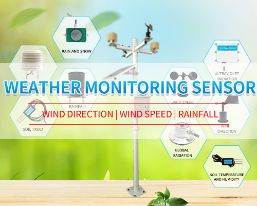Create an elaborate description of the image, covering every aspect.

The image showcases a modern weather monitoring sensor system designed to measure various atmospheric conditions. Prominently displayed at the center is a tall sensor pole equipped with several instruments, each serving distinct functions. Surrounding the pole are illustrated icons representing the different measurements the system can capture, including wind direction, wind speed, and rainfall.

The background features a soft, green ambiance, evoking a sense of nature and outdoor monitoring. Bold red text reads "WEATHER MONITORING SENSOR," highlighting the device's purpose and capabilities. Additional annotations or icons around the pole indicate specific features, such as a rain gauge and an anemometer, suggesting that this sensor is integral for accurate weather observation and data collection in fields such as agriculture, environmental science, and meteorology.